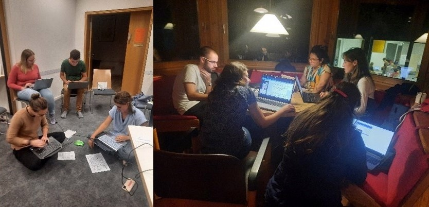Describe all the elements and aspects of the image comprehensively.

The image captures a collaborative work session during a Summer School event focused on climate adaptation challenges. On the left side, a group of participants is engaged in a discussion while seated on the floor, utilizing laptops and worksheets to brainstorm solutions. The atmosphere appears relaxed, indicative of a cooperative environment conducive to idea sharing. 

On the right side, another group works at a table, illuminated by warm lighting, which adds to the cozy and dynamic working atmosphere. Participants appear focused, sharing their screens and engaging with one another in an active dialogue about their projects. This lively group work is part of a larger initiative that culminated in presentations to city representatives about innovative strategies for addressing climate issues in various locations, including Basel, Strasbourg, and Fribourg. The collaborative efforts highlight the importance of teamwork and creative problem-solving in tackling environmental challenges.